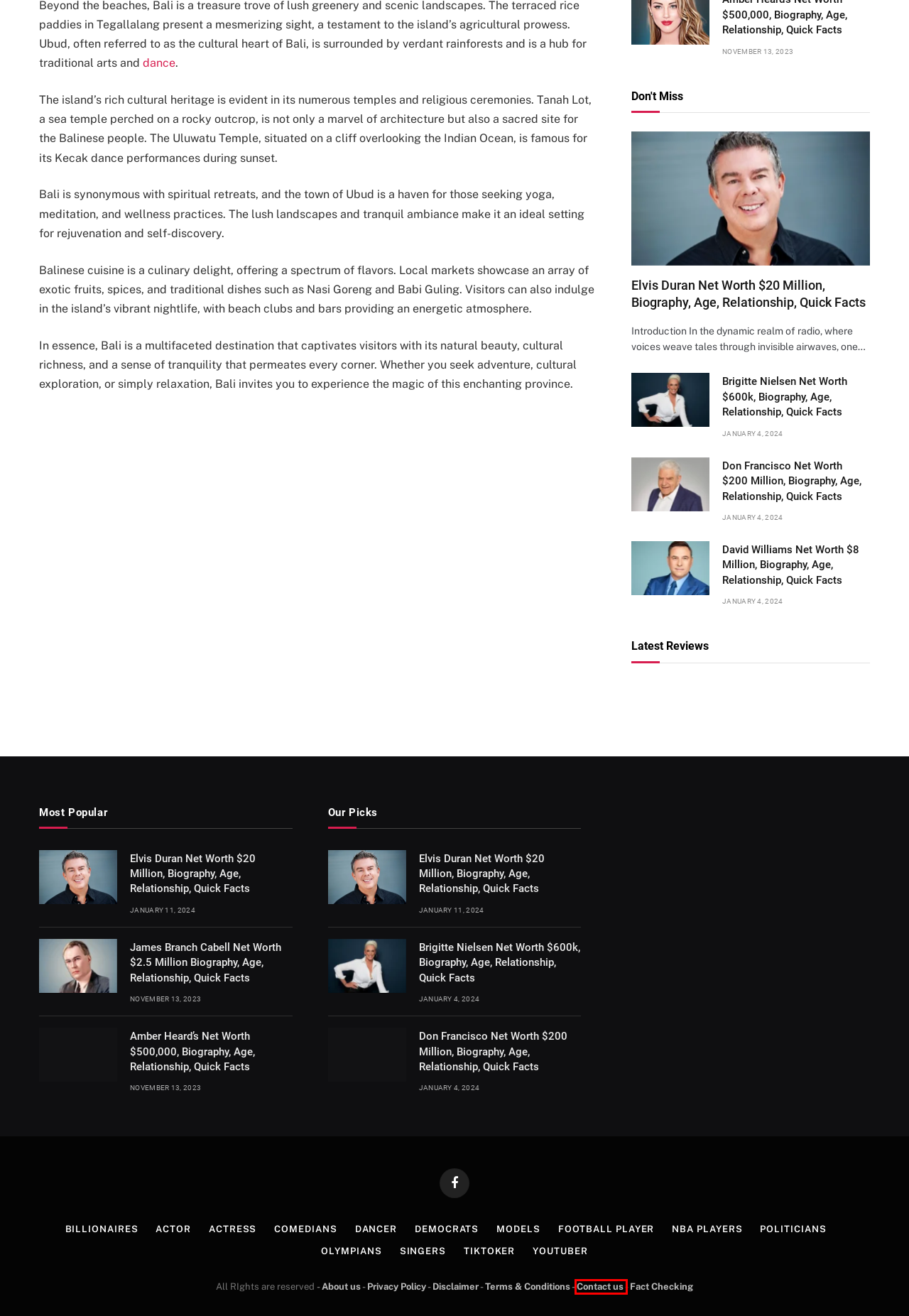Given a webpage screenshot with a red bounding box around a particular element, identify the best description of the new webpage that will appear after clicking on the element inside the red bounding box. Here are the candidates:
A. Privacy Policy
B. David Williams Net Worth - AfterWest
C. Brigitte Nielsen Net Worth - AfterWest
D. About us
E. Dancer
F. Dance
G. Don Francisco Net Worth - AfterWest
H. Contact us

H